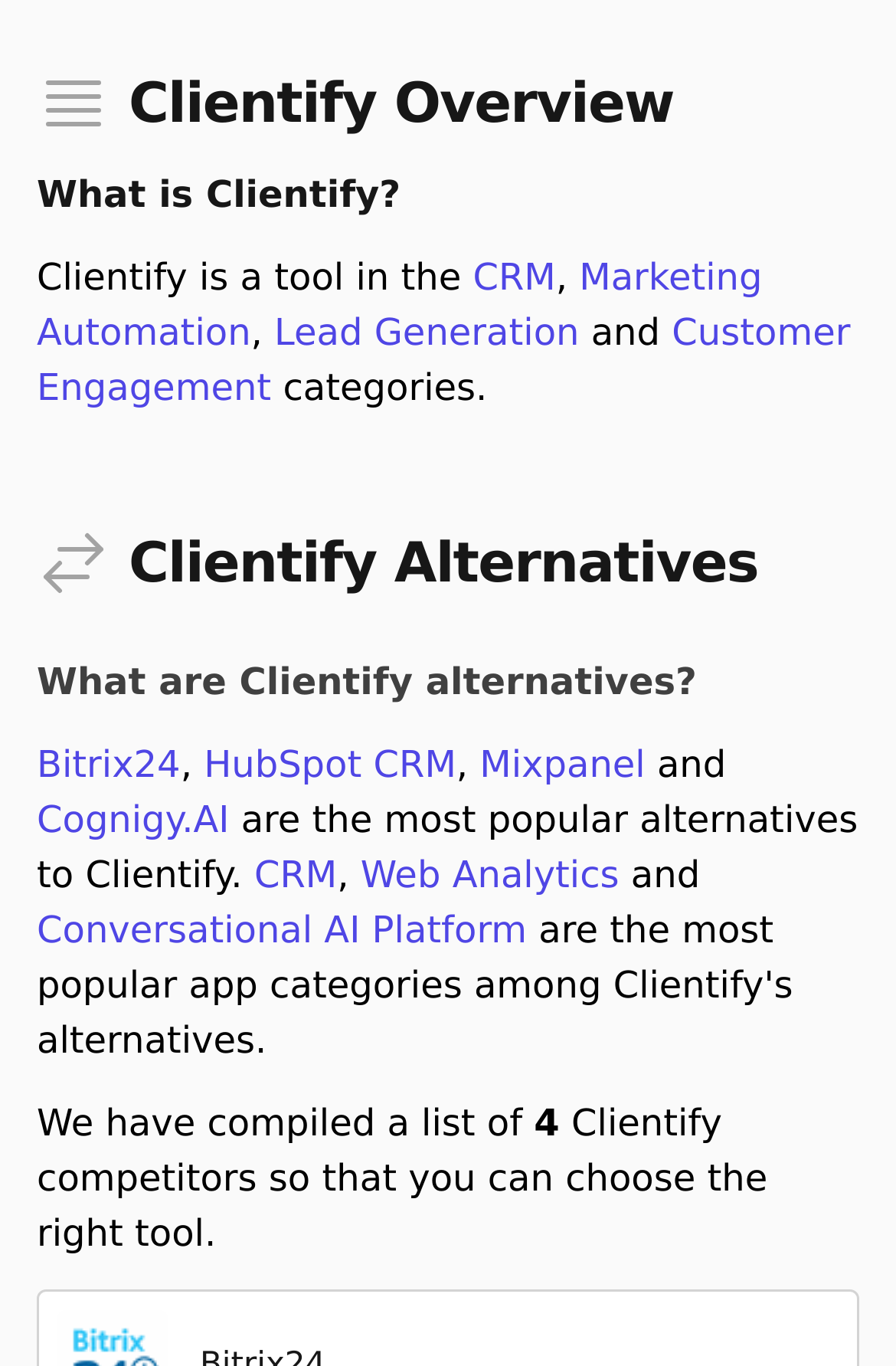What is Clientify?
Answer the question in a detailed and comprehensive manner.

Based on the webpage content, Clientify is described as a tool that falls under multiple categories, including CRM, Marketing Automation, Lead Generation, and Customer Engagement. This information is obtained from the text 'Clientify is a tool in the CRM, Marketing Automation, Lead Generation, and Customer Engagement categories'.